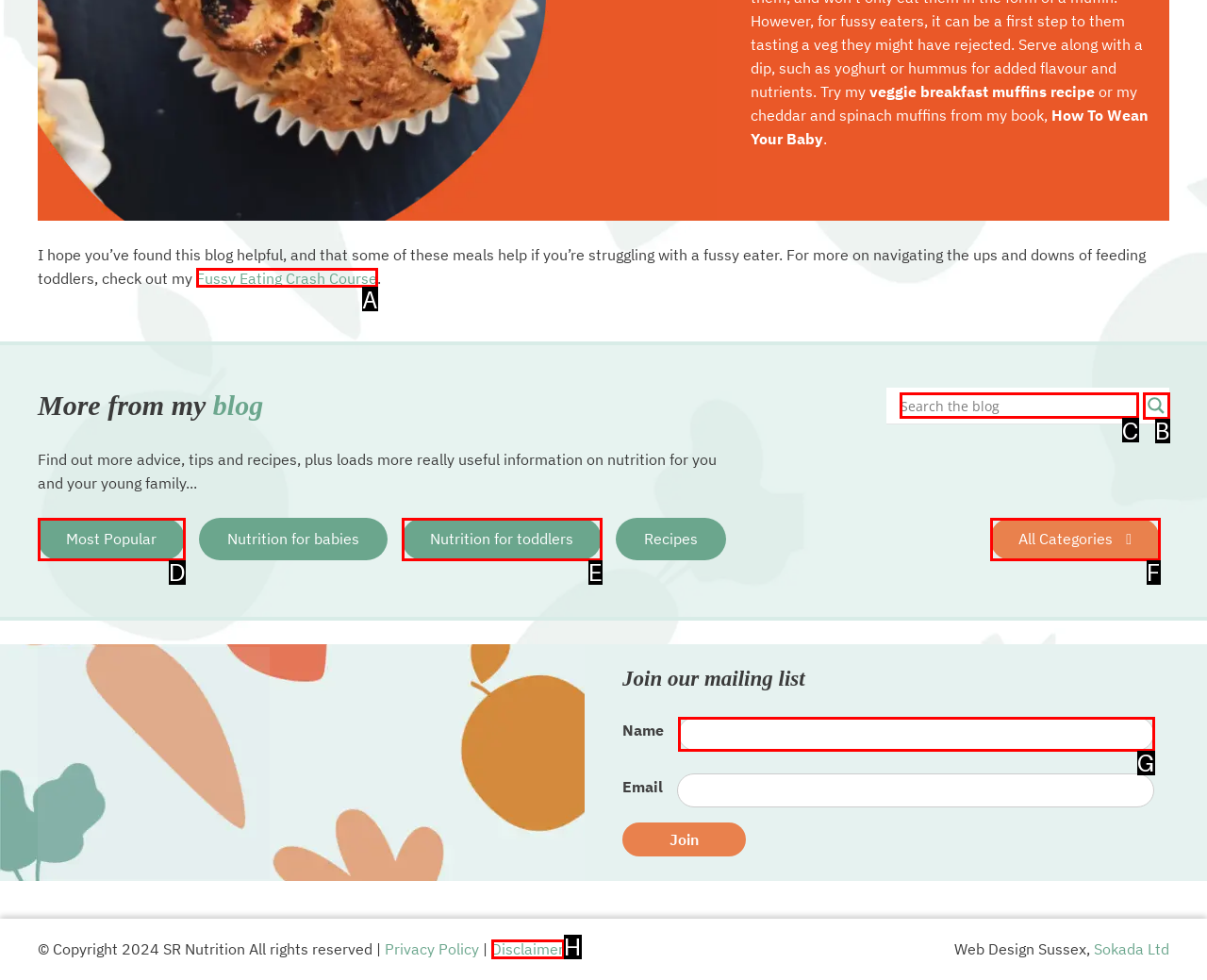What letter corresponds to the UI element to complete this task: Get a quote for German health insurance
Answer directly with the letter.

None